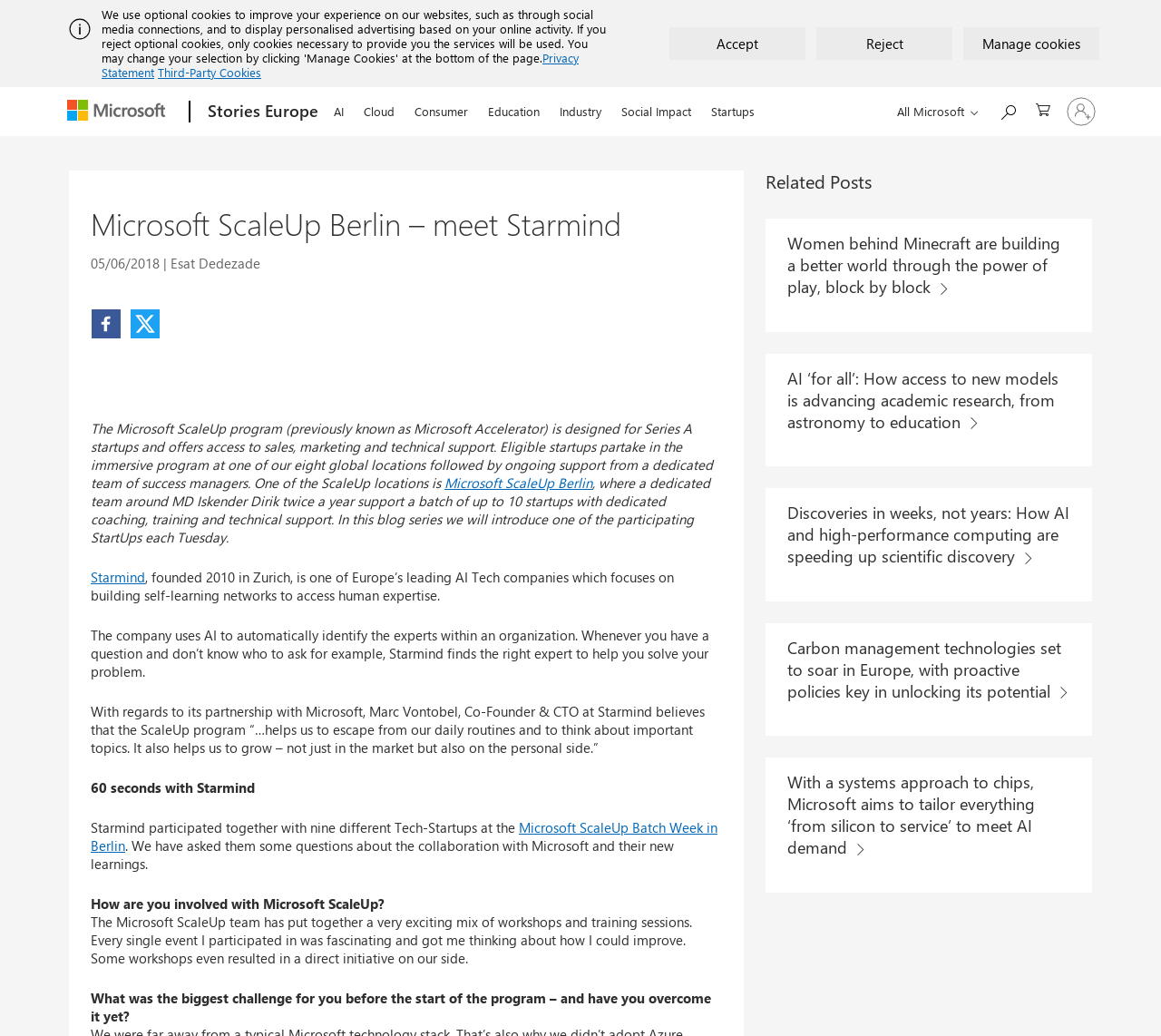Examine the image carefully and respond to the question with a detailed answer: 
How many startups participate in the Microsoft ScaleUp Batch Week in Berlin?

The webpage mentions that the Microsoft ScaleUp Berlin program supports a batch of up to 10 startups with dedicated coaching, training, and technical support. This information is obtained from the text content of the webpage.